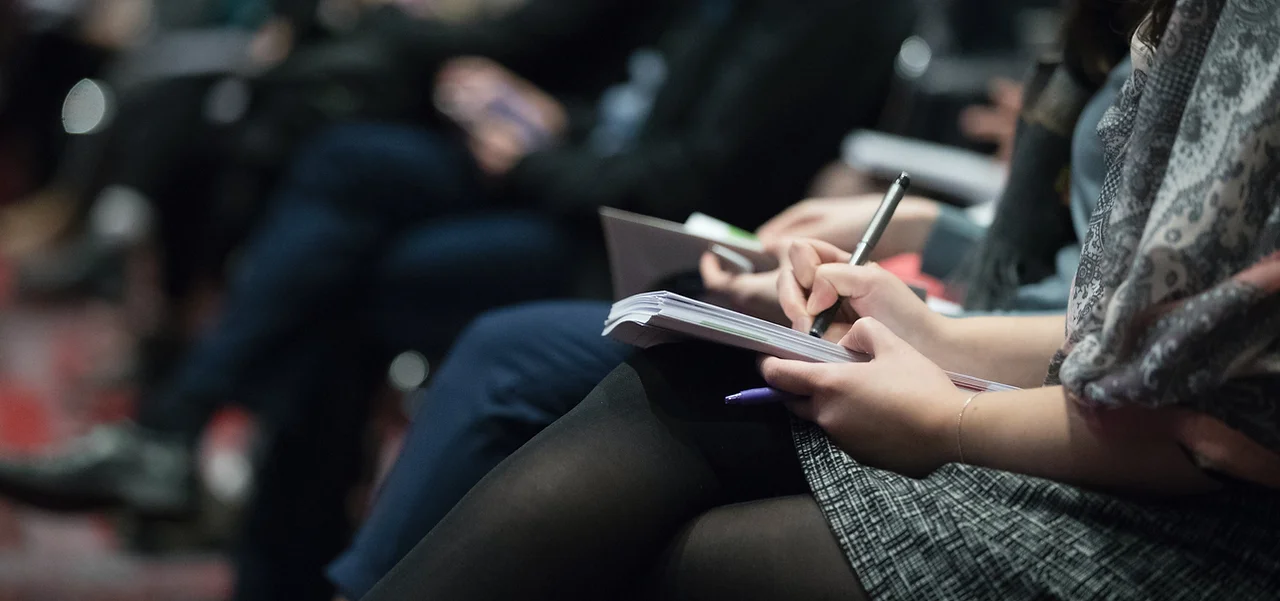Please analyze the image and provide a thorough answer to the question:
Where is the event taking place?

The event is taking place in San Diego, California, from October 30, 2023, to November 2, 2023, providing a specific location and date range for the conference or seminar.